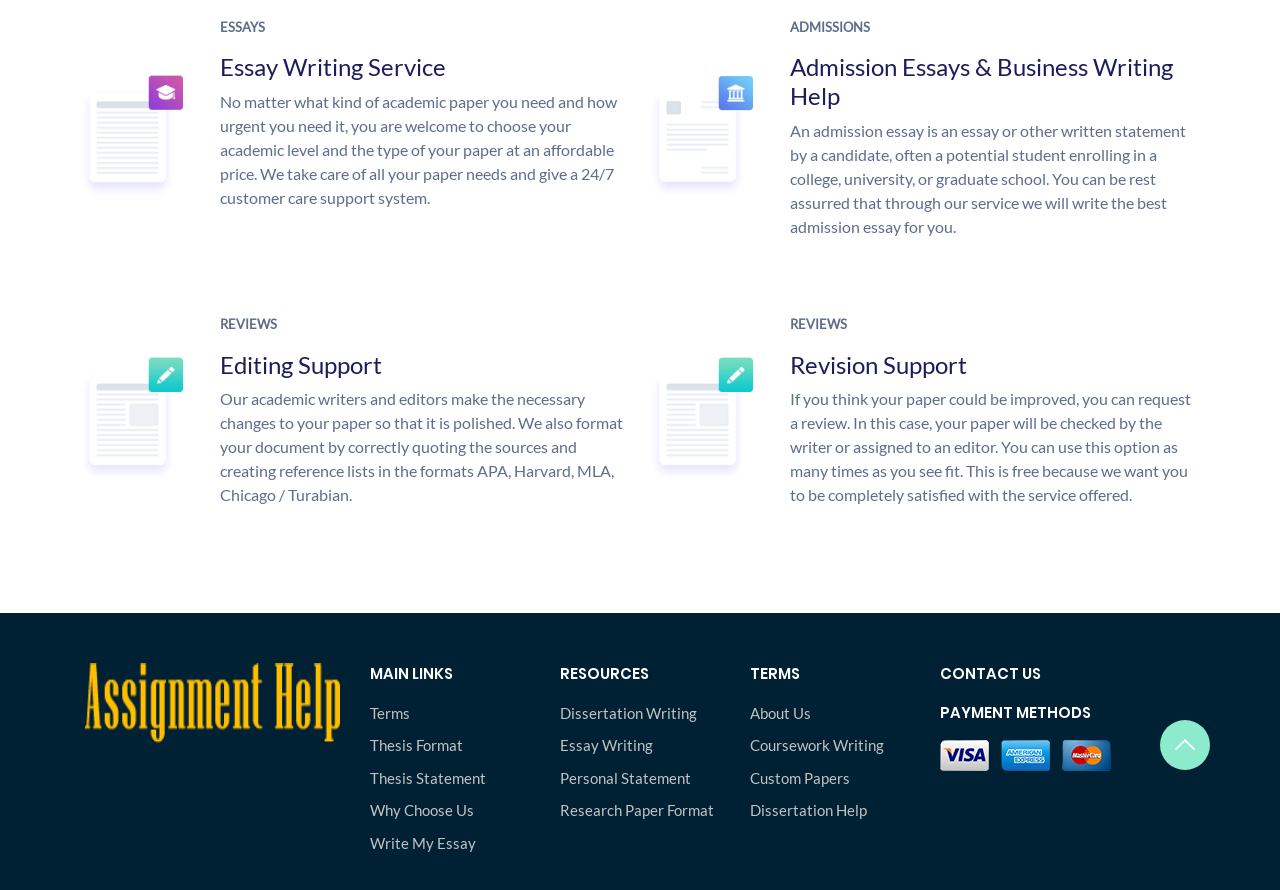What is the purpose of the editing support service?
Please respond to the question with a detailed and well-explained answer.

The text 'Our academic writers and editors make the necessary changes to your paper so that it is polished.' explains the purpose of the editing support service, which is to polish the paper.